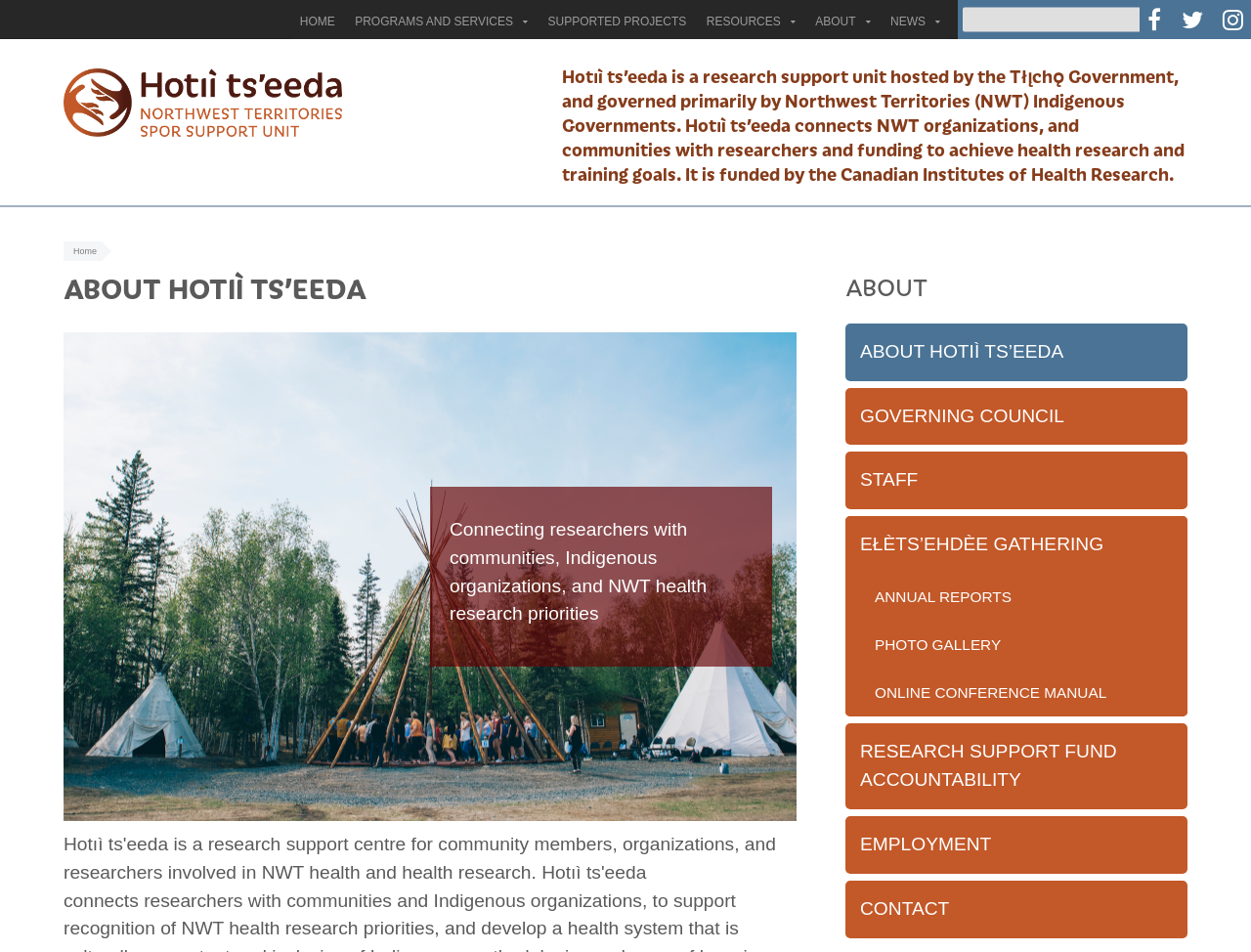How many sections are there in the 'ABOUT' menu?
Please answer the question with a single word or phrase, referencing the image.

7